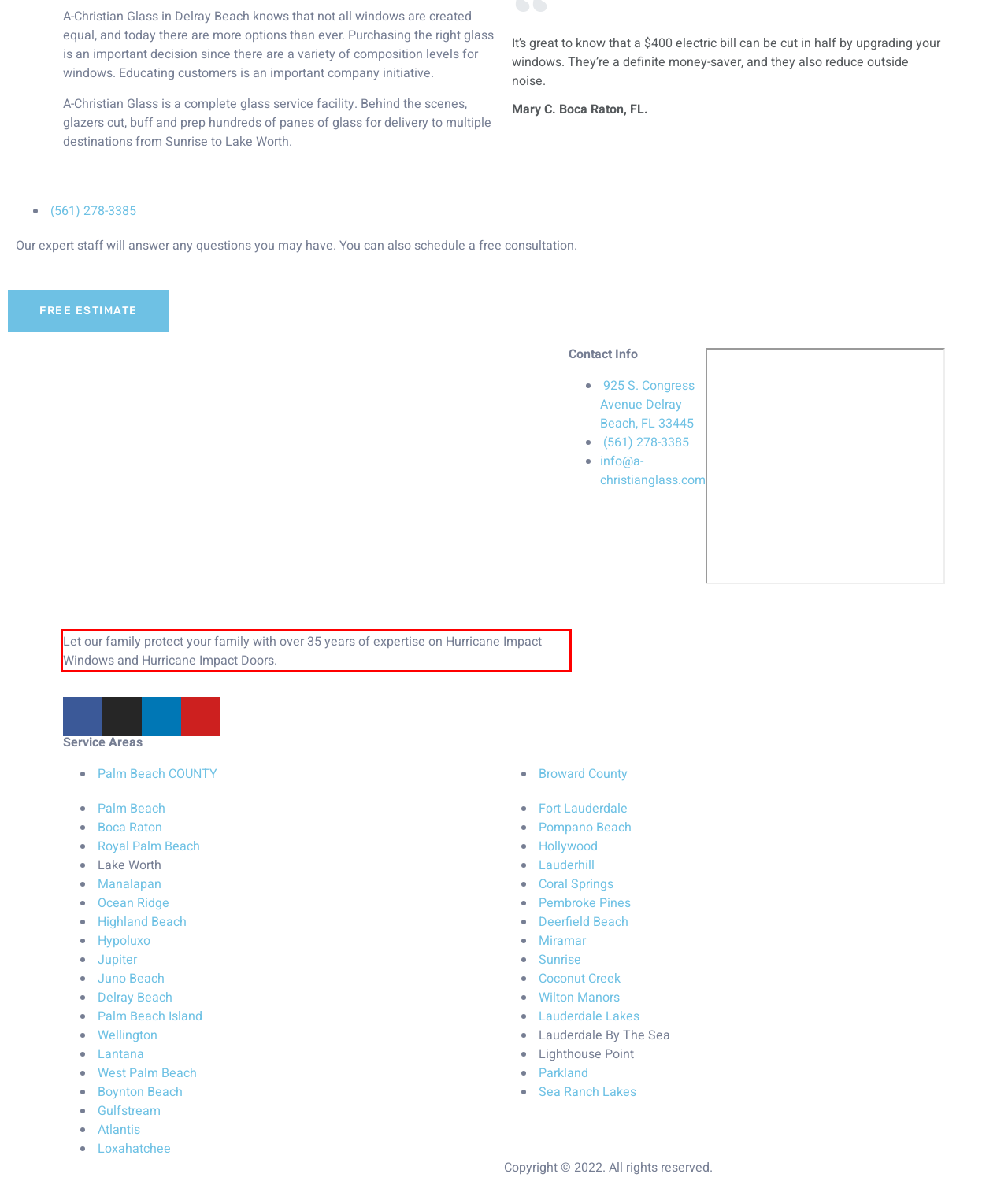Please look at the webpage screenshot and extract the text enclosed by the red bounding box.

Let our family protect your family with over 35 years of expertise on Hurricane Impact Windows and Hurricane Impact Doors.